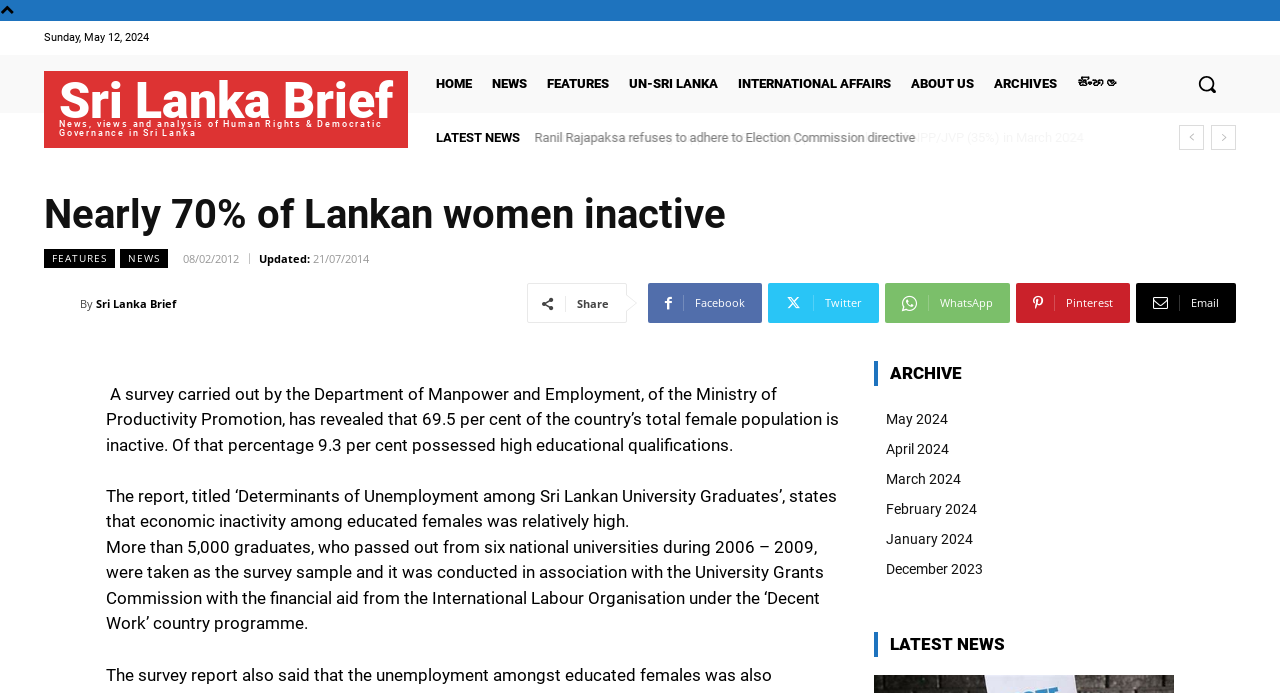Identify the bounding box coordinates for the region to click in order to carry out this instruction: "Search for something". Provide the coordinates using four float numbers between 0 and 1, formatted as [left, top, right, bottom].

[0.92, 0.079, 0.966, 0.163]